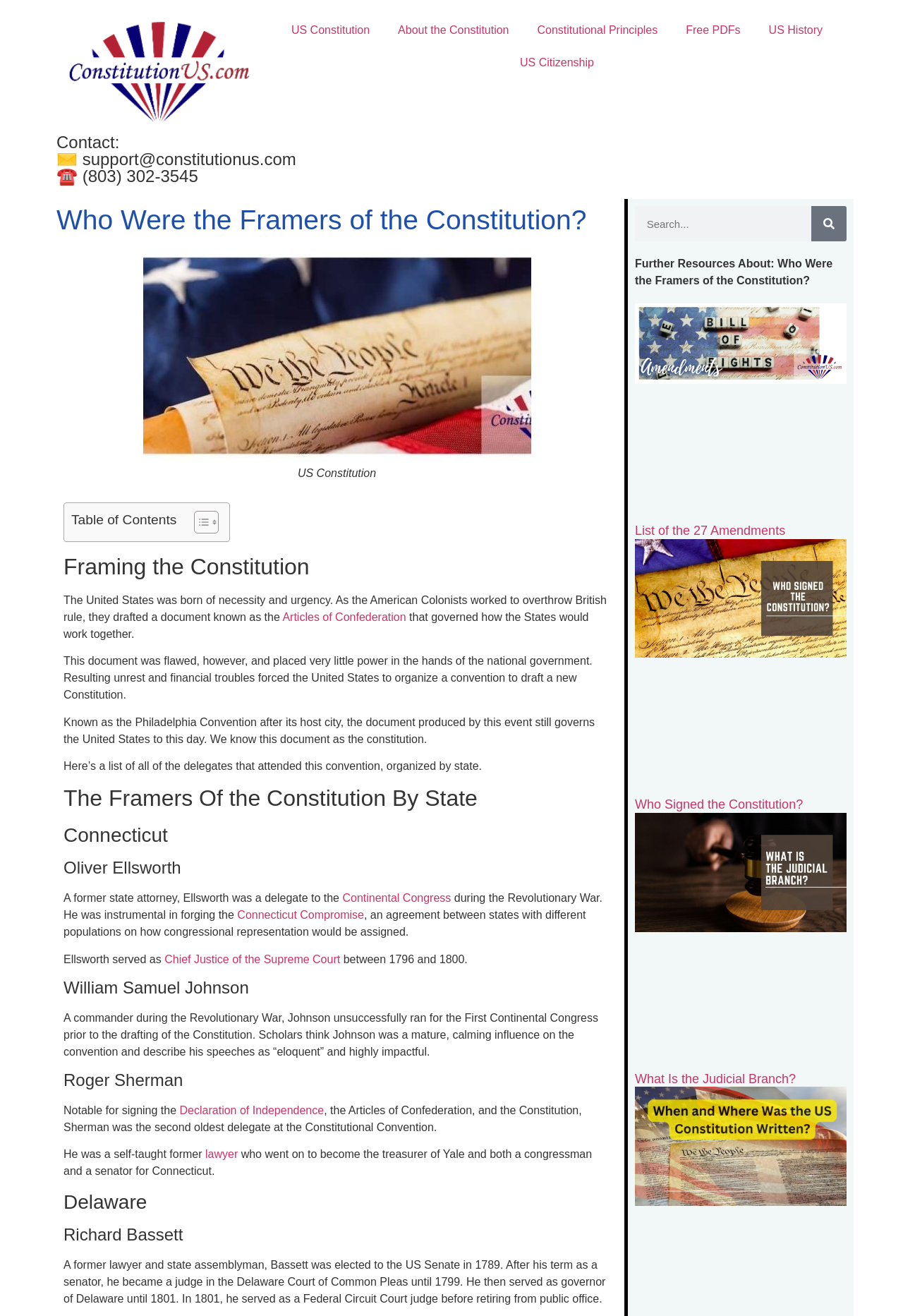How many links are in the top navigation bar?
Please provide a detailed and comprehensive answer to the question.

I counted the links in the top navigation bar, which are 'Link 1', 'Link 2', 'Link 3', 'Link 4', 'Link 5', 'Link 6', and 'Link 7'. Therefore, there are 7 links in the top navigation bar.